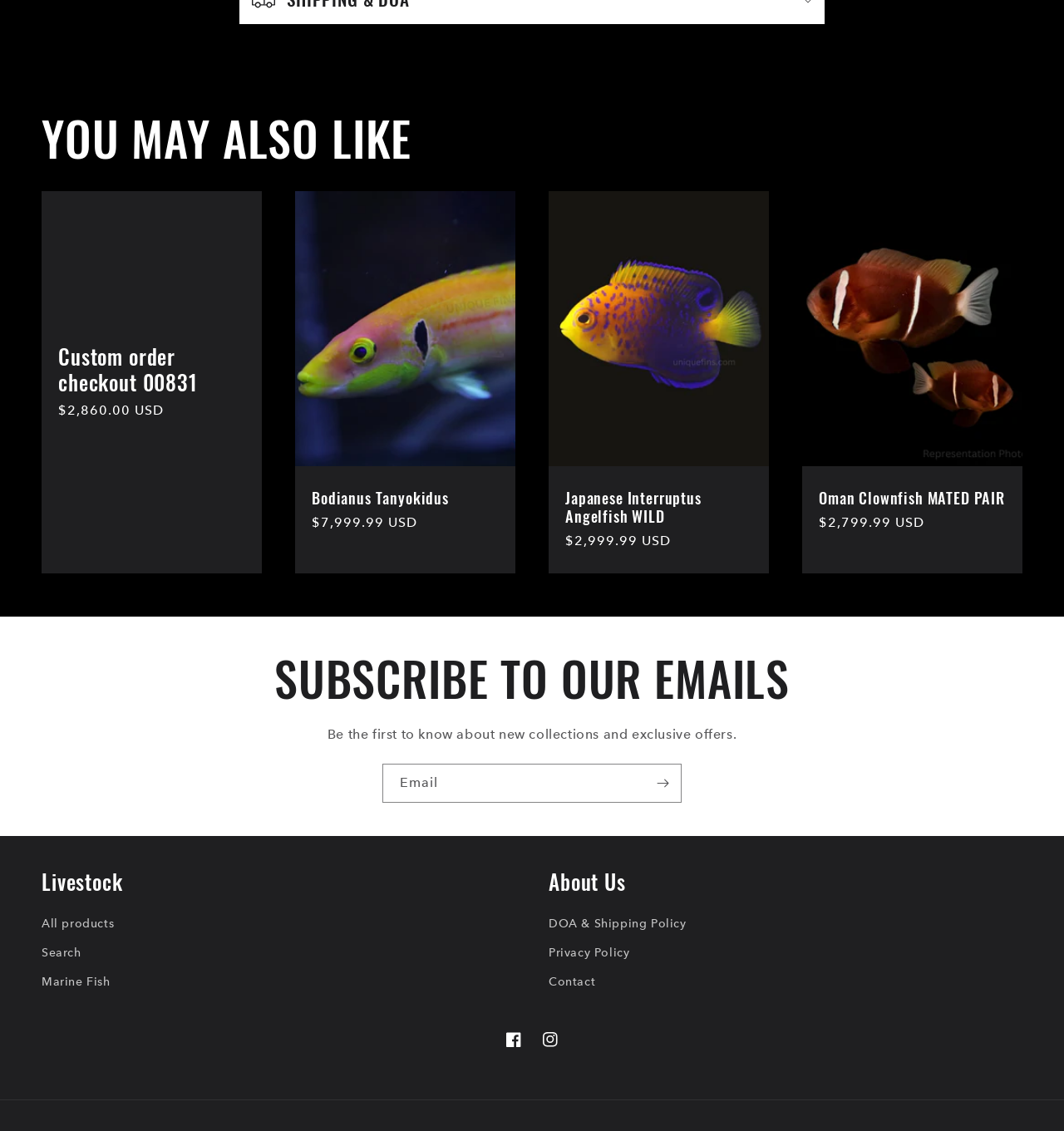Respond to the following question using a concise word or phrase: 
What is the purpose of the textbox?

Enter Email